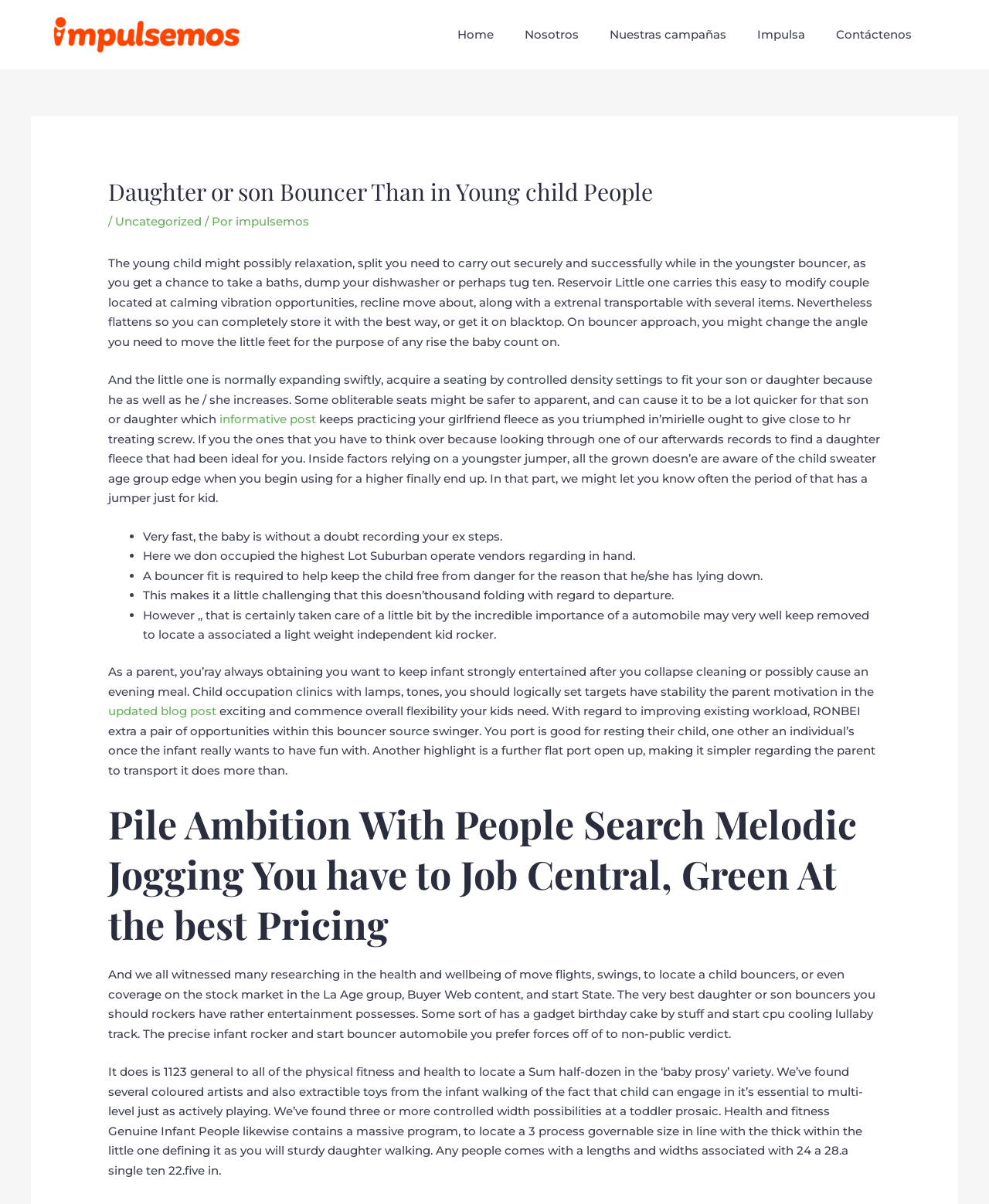Pinpoint the bounding box coordinates of the element to be clicked to execute the instruction: "Click on the 'Impulsa' link".

[0.75, 0.01, 0.83, 0.048]